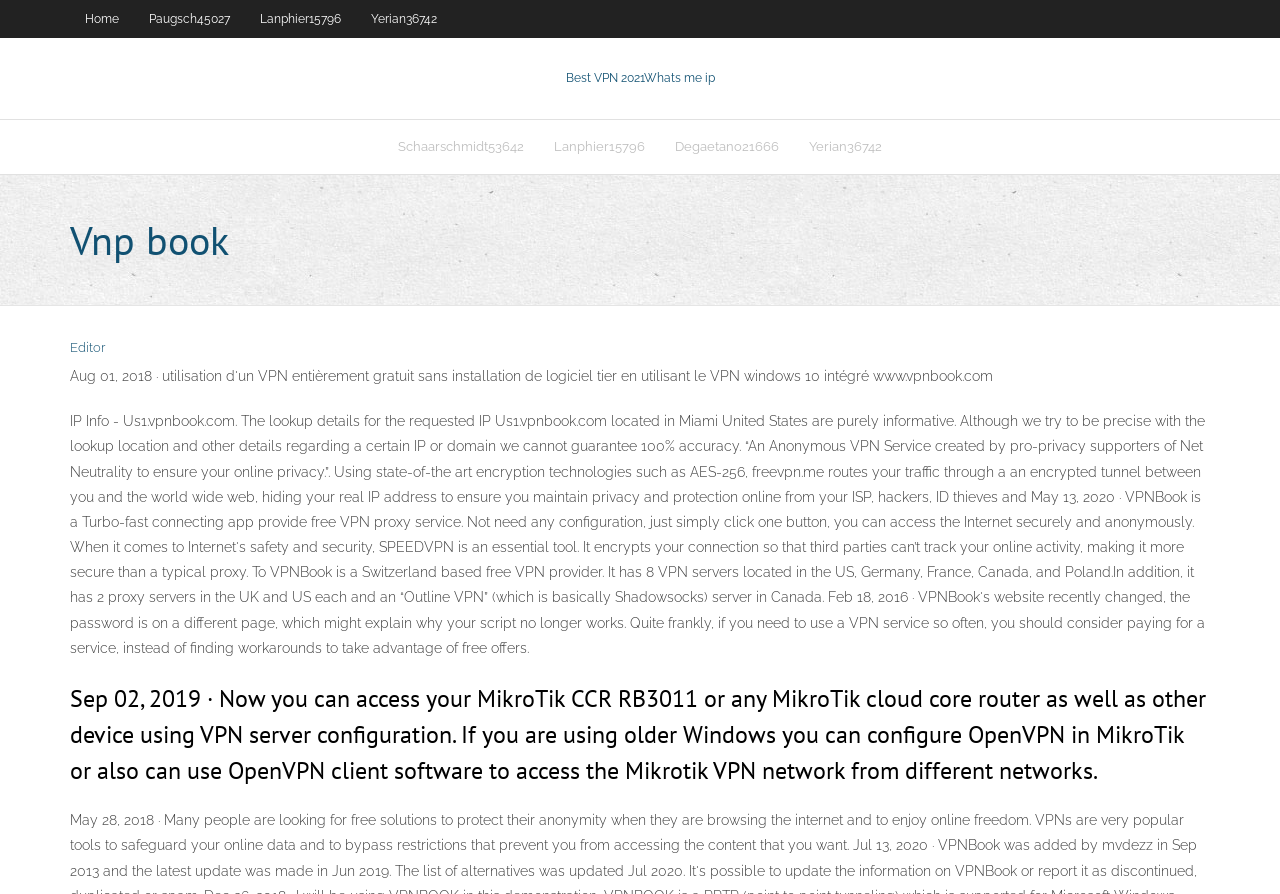Please identify the bounding box coordinates of the clickable area that will allow you to execute the instruction: "Access Schaarschmidt53642".

[0.299, 0.134, 0.421, 0.194]